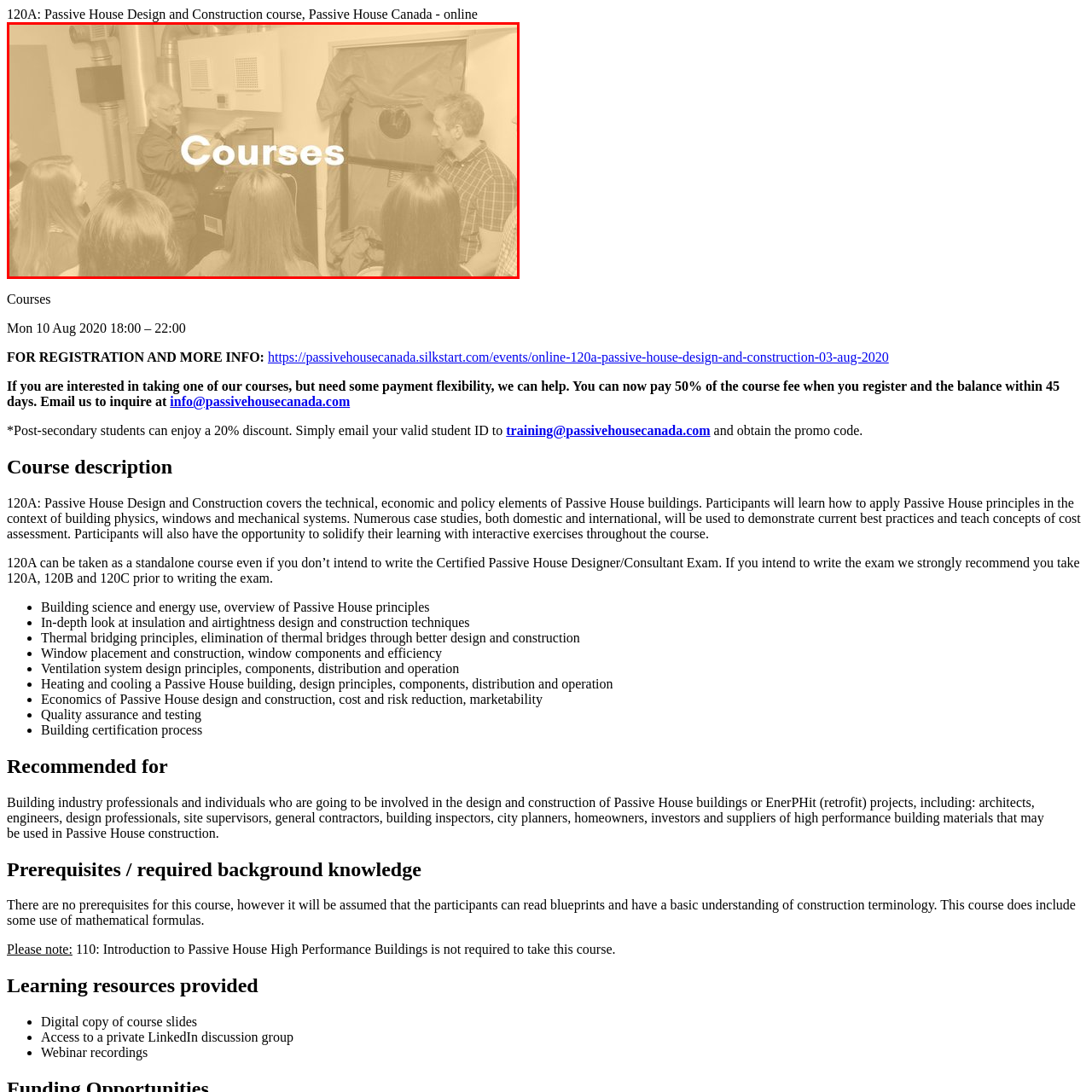Examine the content inside the red bounding box and offer a comprehensive answer to the following question using the details from the image: What is the focus of the educational environment?

The educational environment highlights the importance of hands-on experience in courses designed for building industry professionals, particularly those interested in energy-efficient building practices and sustainability, as indicated by the image and caption.